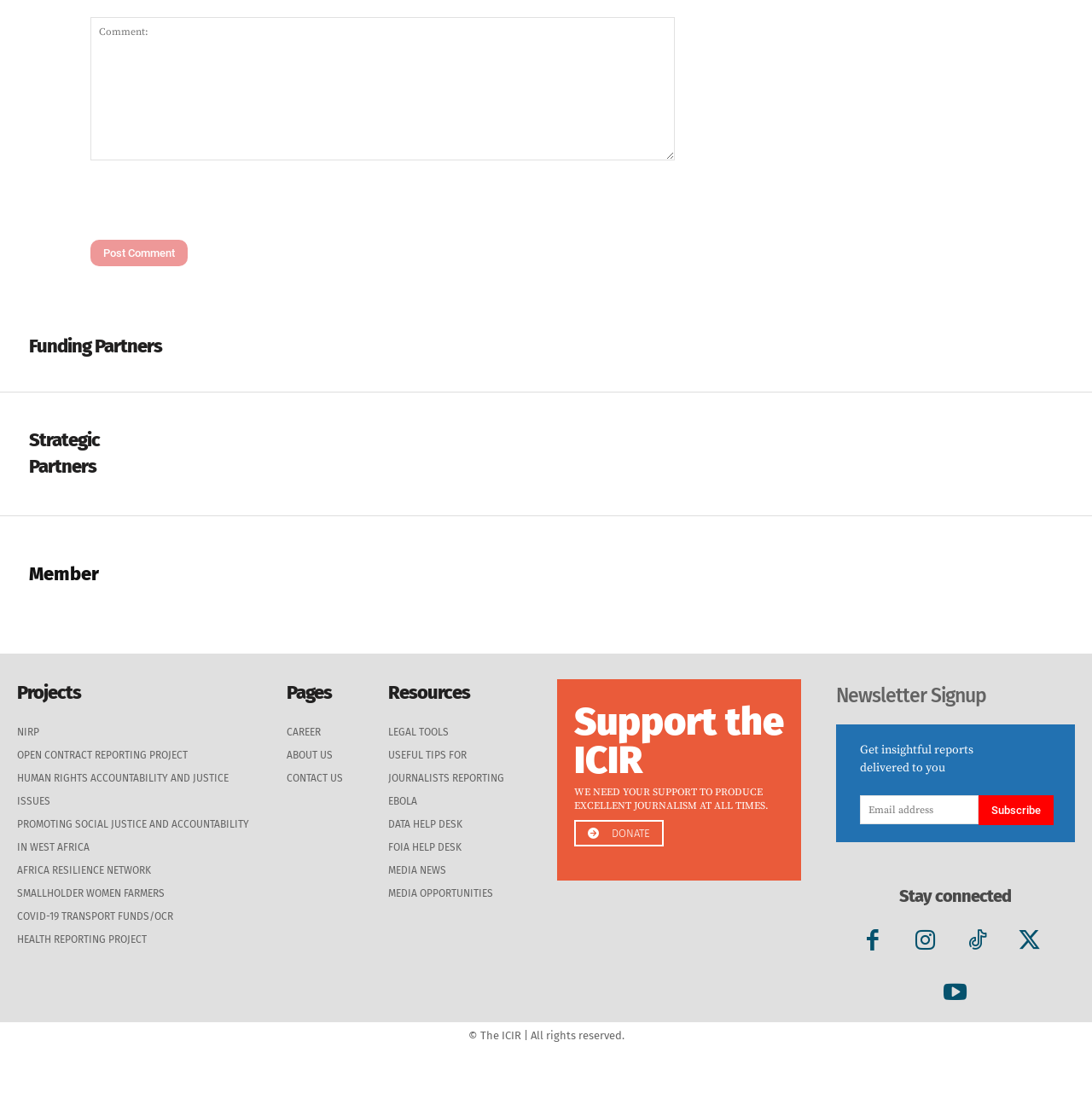Please specify the bounding box coordinates of the region to click in order to perform the following instruction: "View the NIRP project".

[0.016, 0.664, 0.232, 0.685]